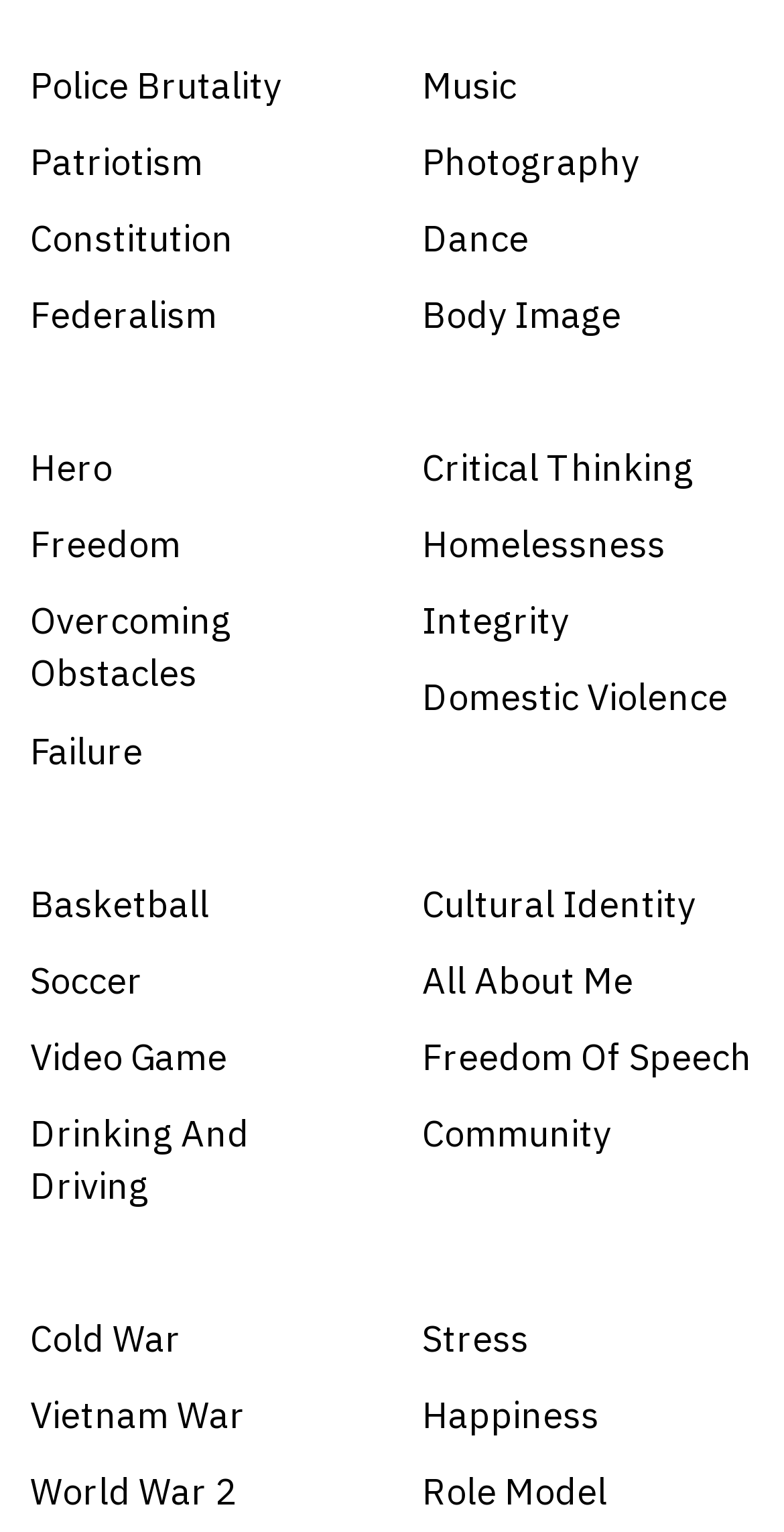Please reply with a single word or brief phrase to the question: 
How many links are related to sports?

3